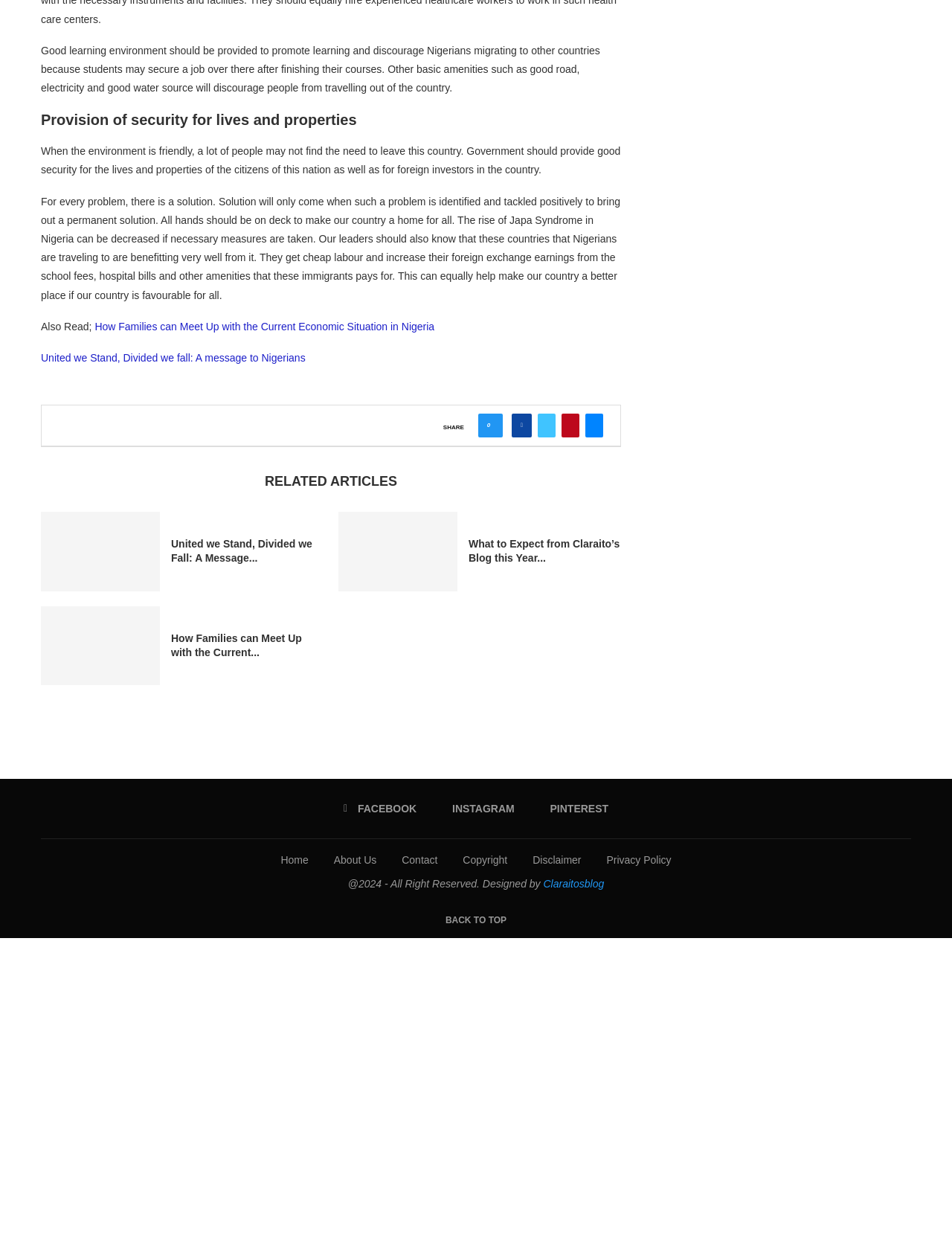Identify the bounding box coordinates of the clickable region required to complete the instruction: "Visit the home page". The coordinates should be given as four float numbers within the range of 0 and 1, i.e., [left, top, right, bottom].

[0.295, 0.682, 0.324, 0.692]